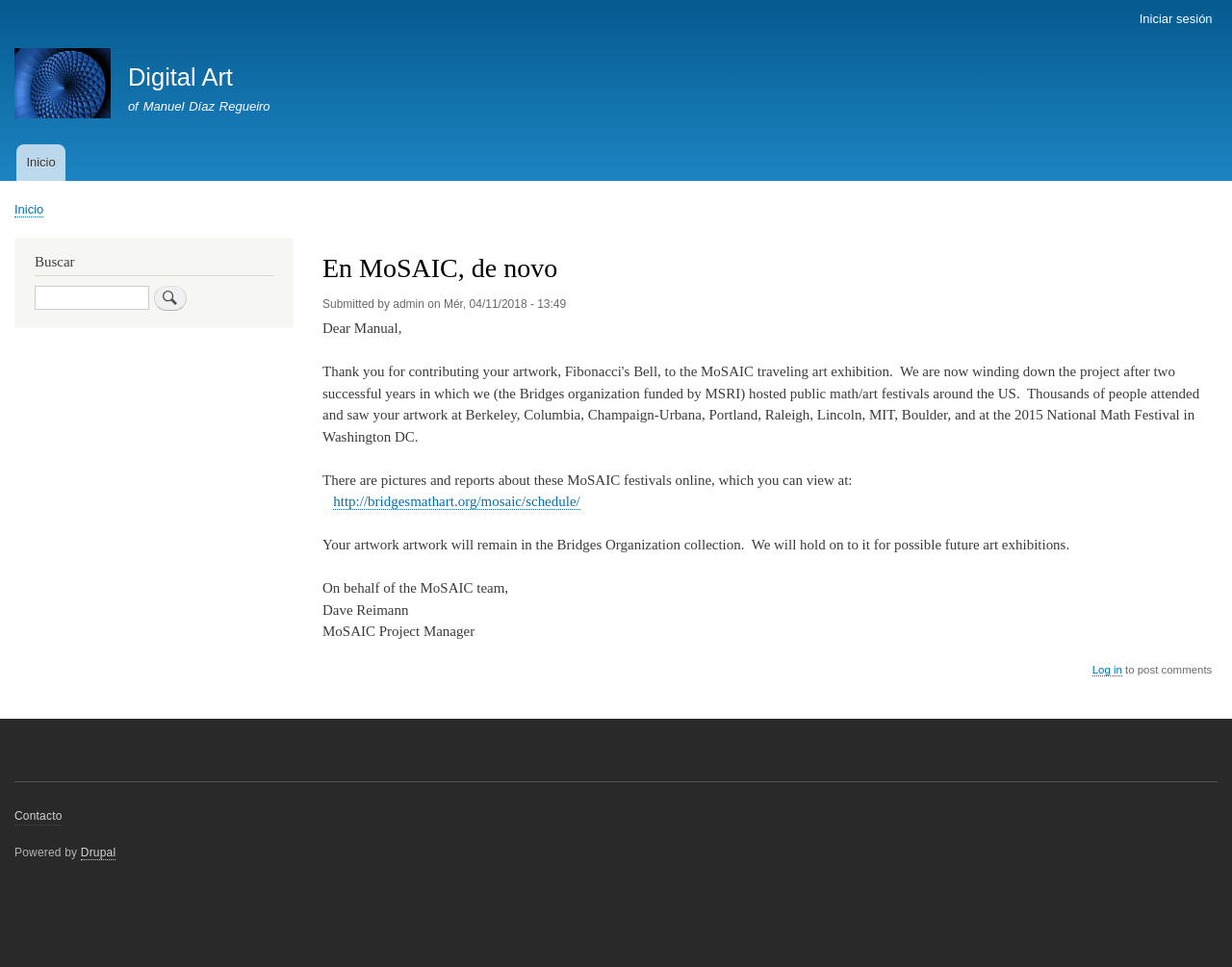Please give a short response to the question using one word or a phrase:
What is the name of the content management system used by the website?

Drupal